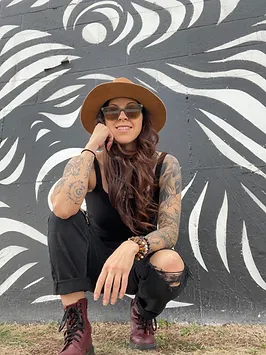Generate a descriptive account of all visible items and actions in the image.

The image features a confident individual crouching against a striking black and white mural. She wears a wide-brimmed brown hat and stylish sunglasses, enhancing her trendy appearance. Her outfit consists of a fitted black top and distressed black jeans, paired with eye-catching burgundy boots. Visible tattoos adorn her arms, reflecting her unique personal style. This powerful visual emphasizes her resilience and strength, resonating with her background as a survivor of trafficking and exploitation. The expressive mural in the background adds an artistic flair, symbolizing her journey of overcoming adversity and advocating for others facing similar challenges.